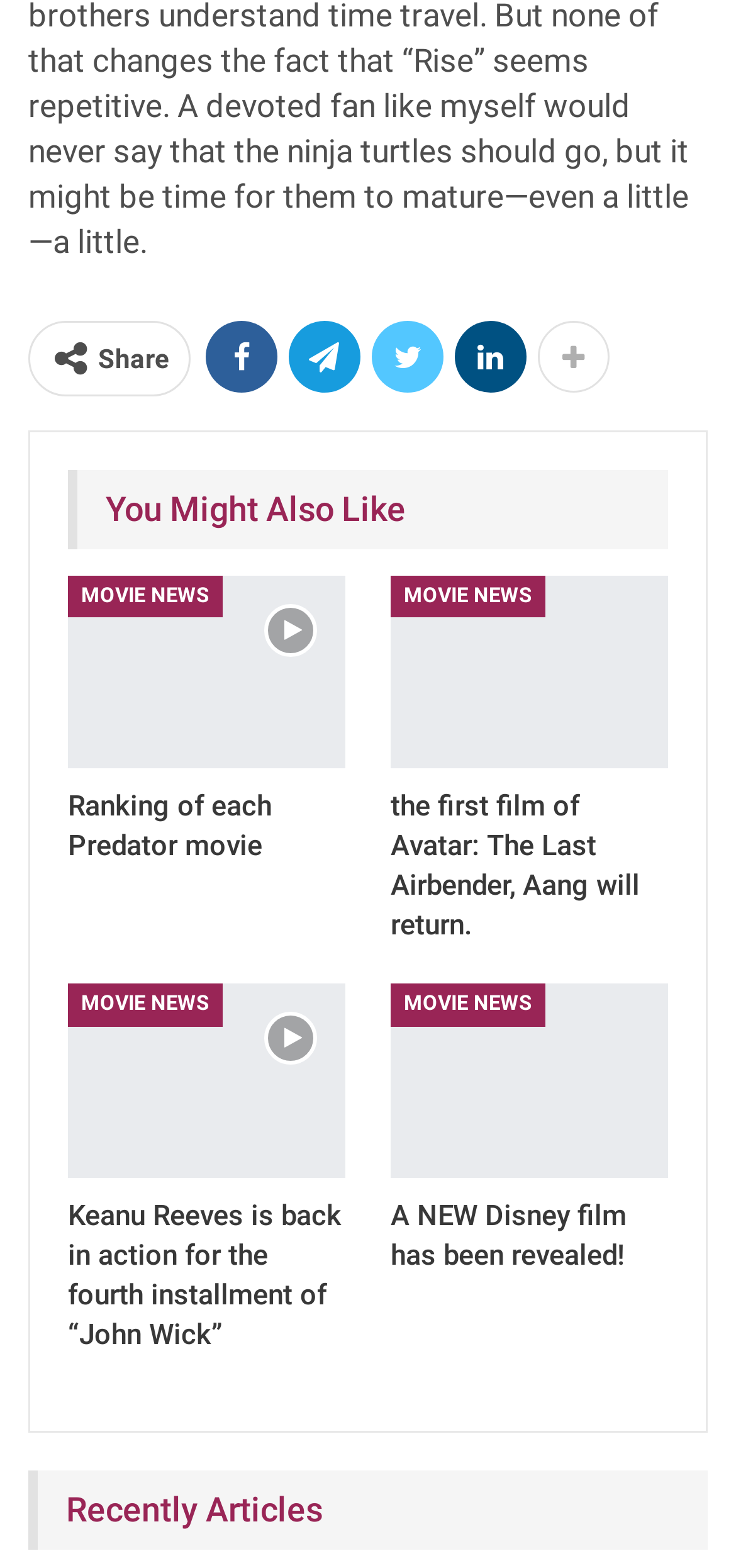Please identify the coordinates of the bounding box that should be clicked to fulfill this instruction: "Click the share button".

[0.133, 0.22, 0.231, 0.239]